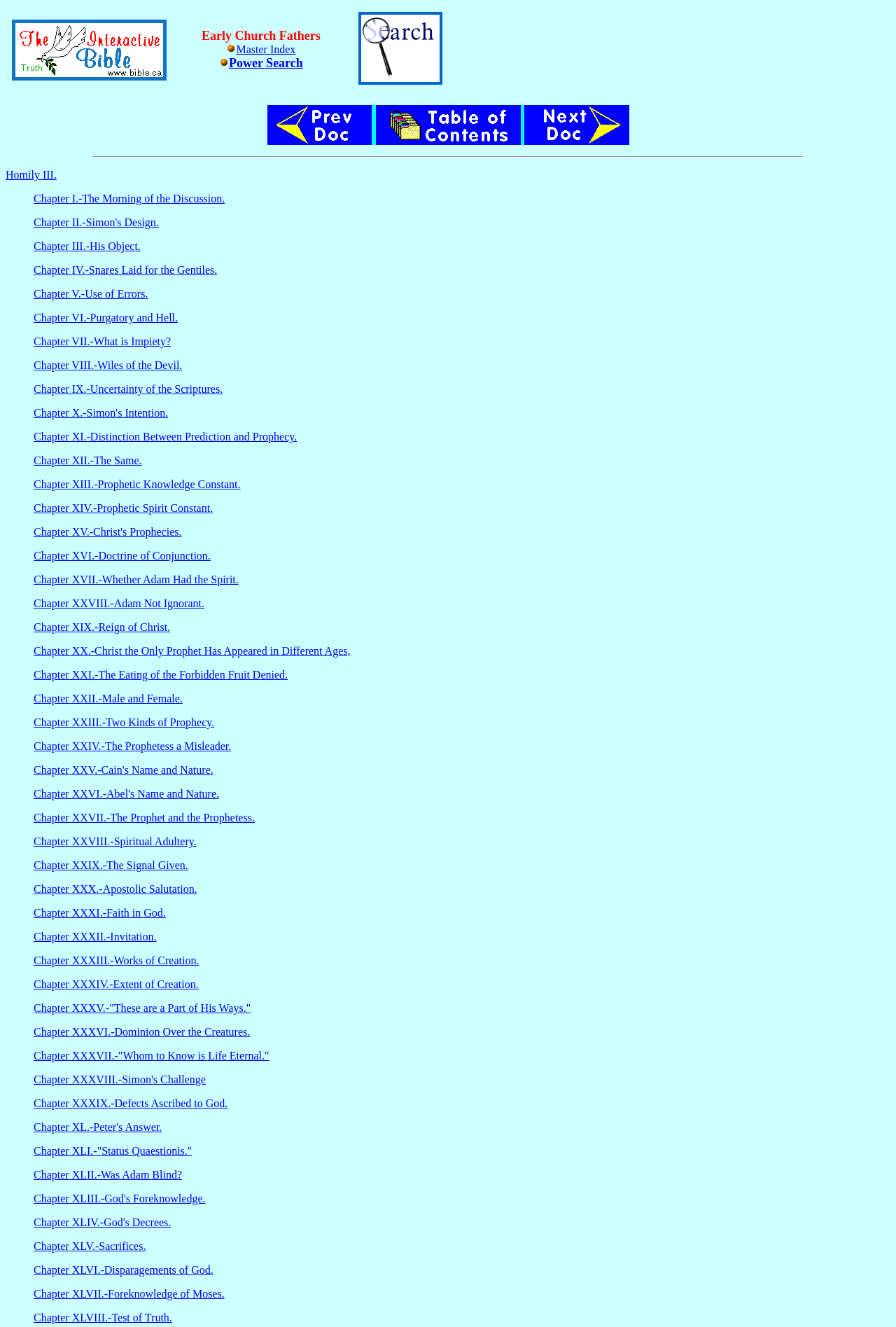Pinpoint the bounding box coordinates of the element you need to click to execute the following instruction: "Search for something". The bounding box should be represented by four float numbers between 0 and 1, in the format [left, top, right, bottom].

None